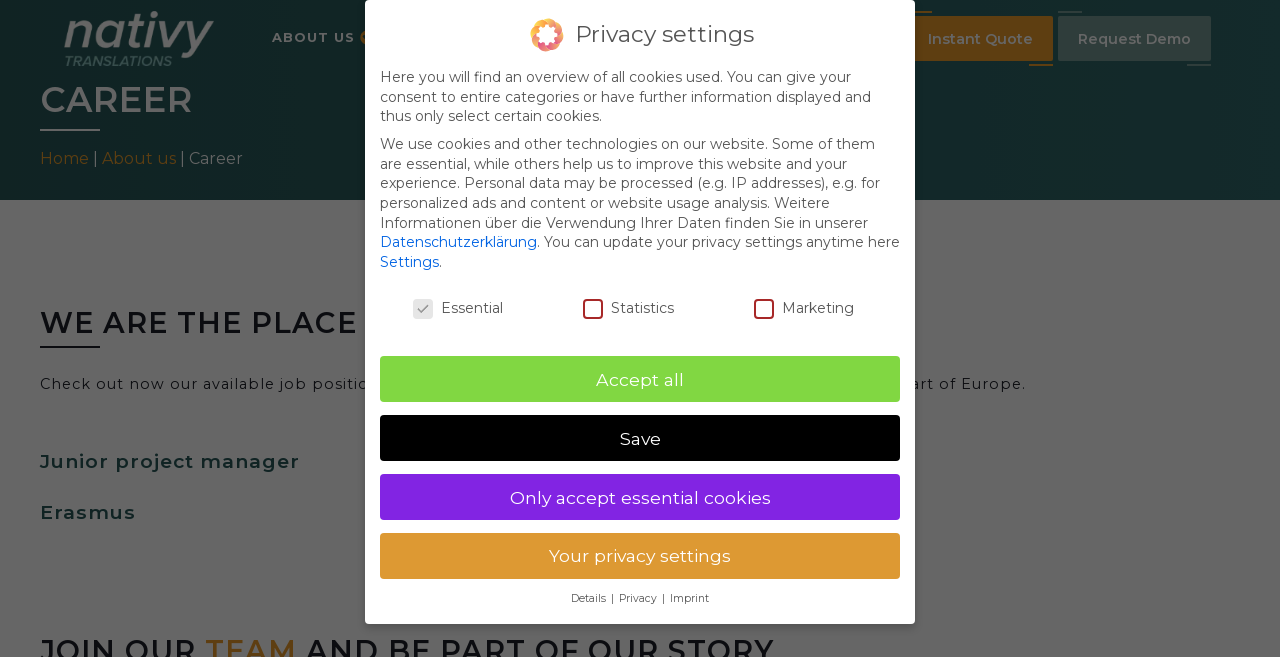Identify the bounding box coordinates of the clickable region to carry out the given instruction: "Get an instant quote".

[0.705, 0.024, 0.823, 0.093]